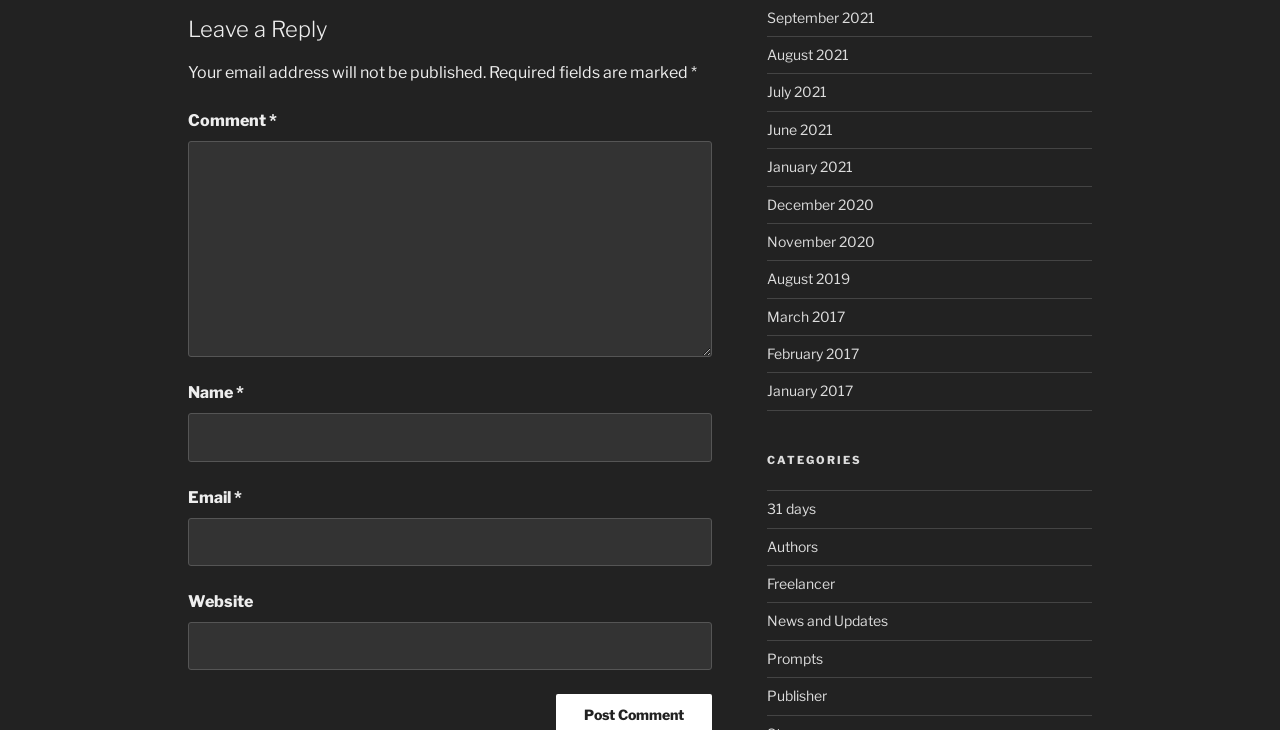Please identify the bounding box coordinates of the clickable element to fulfill the following instruction: "Click on News and Updates". The coordinates should be four float numbers between 0 and 1, i.e., [left, top, right, bottom].

[0.599, 0.839, 0.693, 0.862]